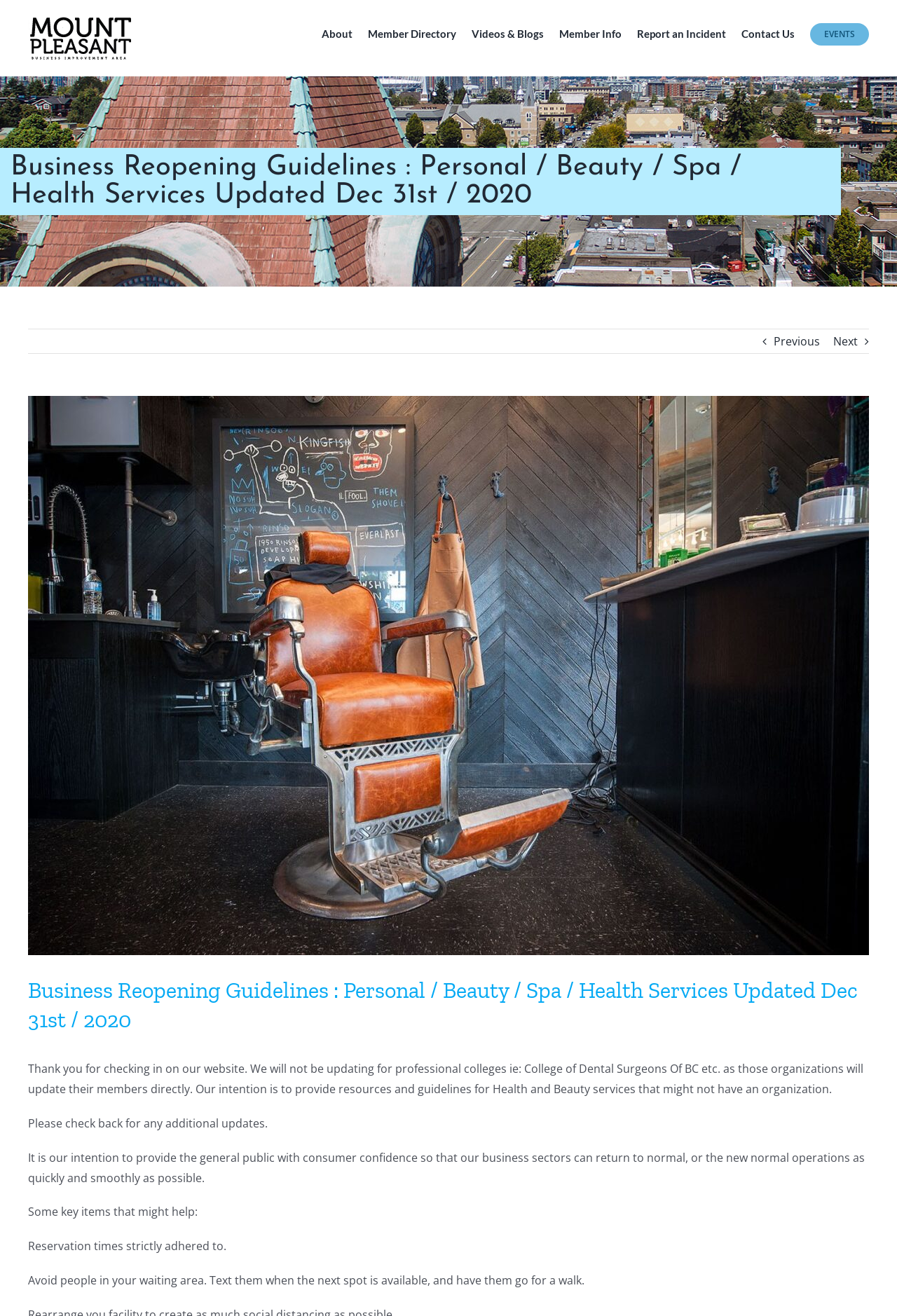Show the bounding box coordinates for the element that needs to be clicked to execute the following instruction: "Click Next page". Provide the coordinates in the form of four float numbers between 0 and 1, i.e., [left, top, right, bottom].

[0.929, 0.25, 0.956, 0.268]